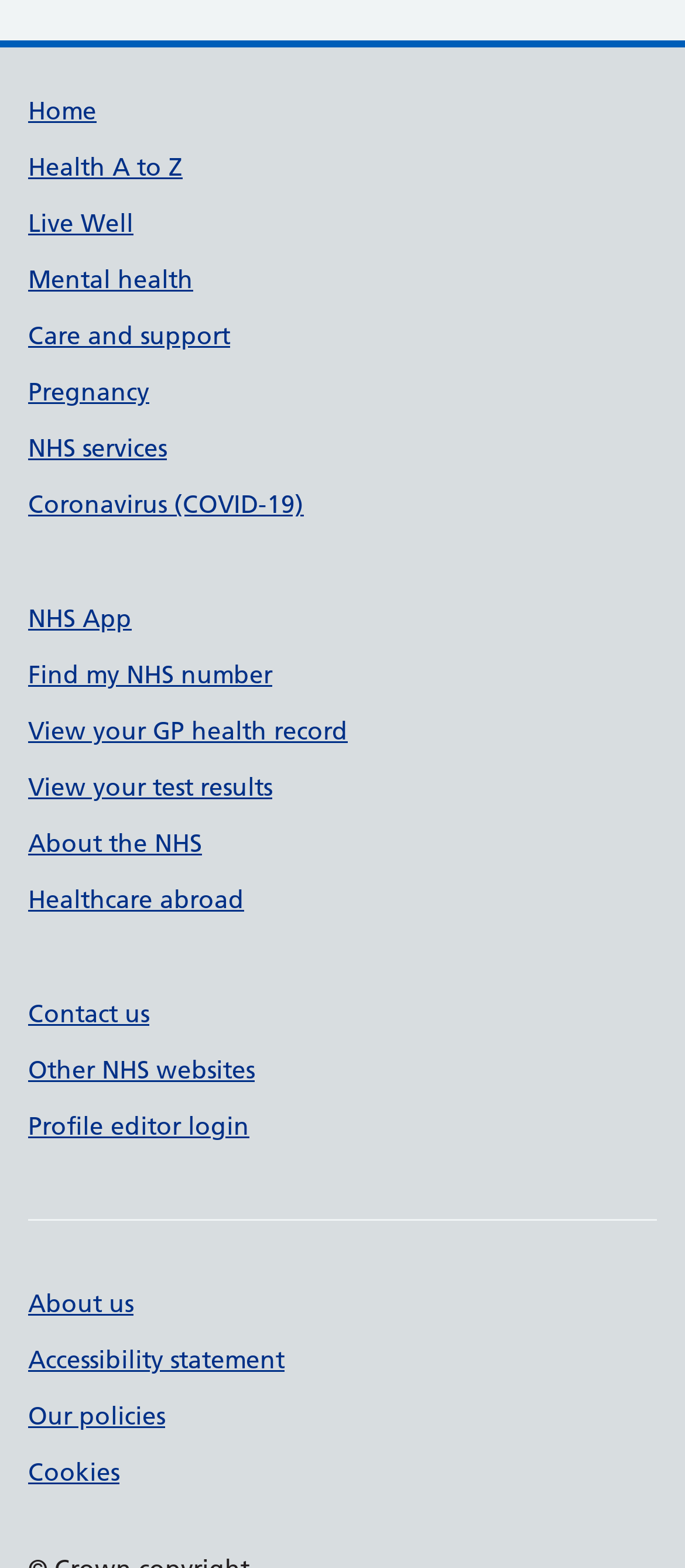What is the last link on the webpage?
Please provide a single word or phrase based on the screenshot.

Cookies